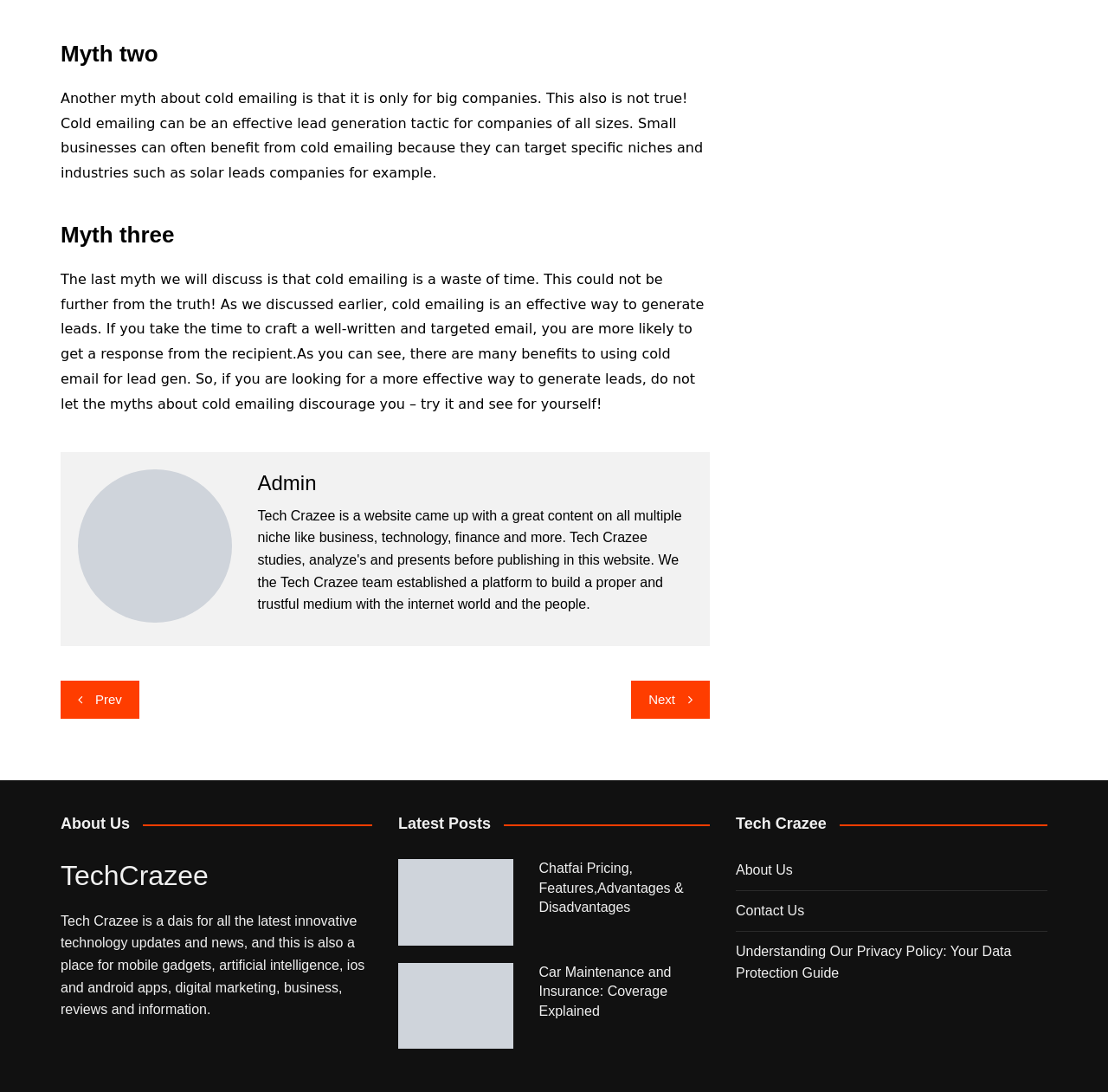What is the topic of the last post mentioned?
Examine the image closely and answer the question with as much detail as possible.

The last post mentioned on the webpage is about 'Car Maintenance and Insurance: Coverage Explained', which is mentioned in the heading element and also in the link element with the same text.